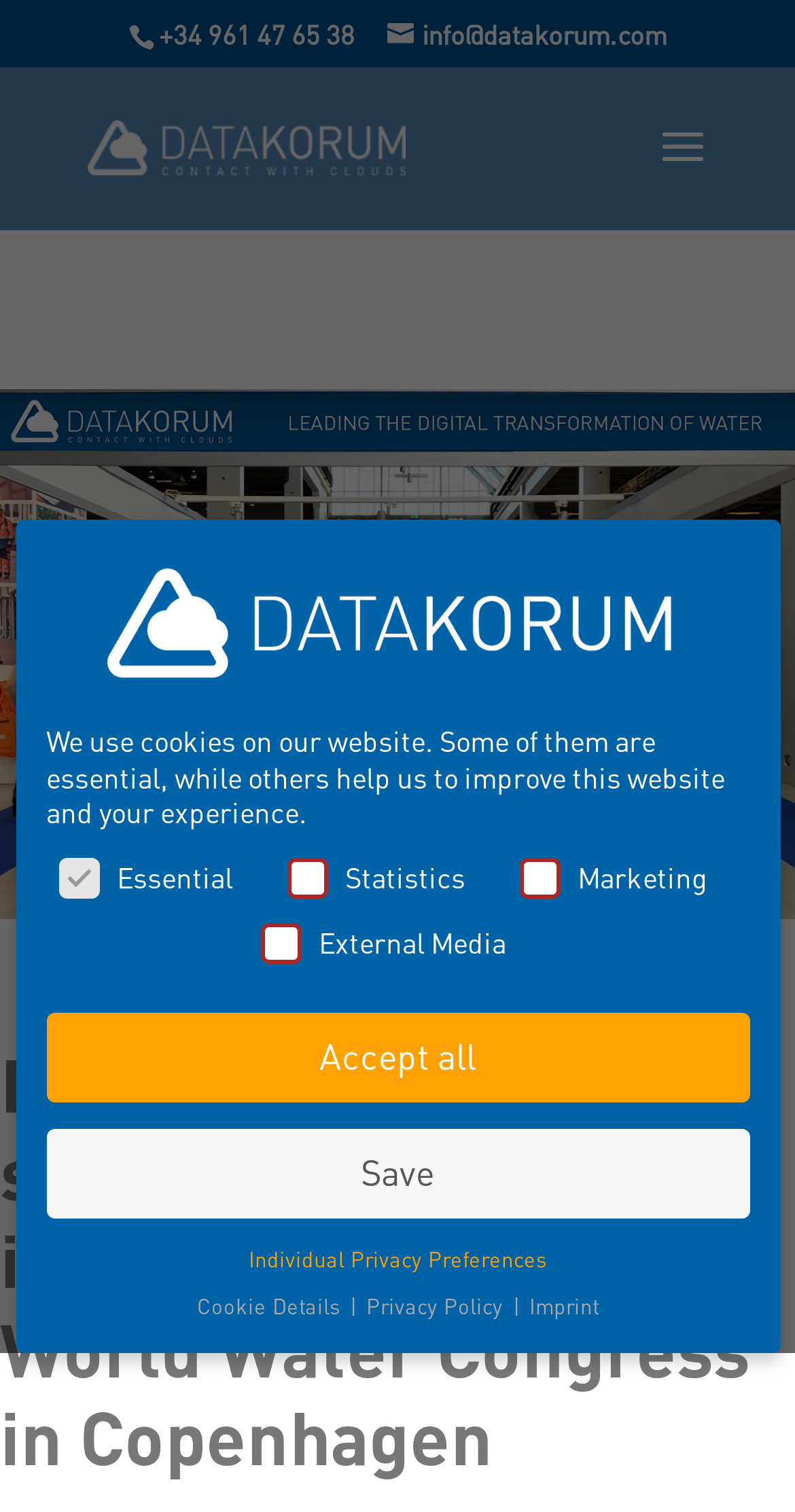What is the text above the buttons?
Based on the image, answer the question in a detailed manner.

I found a static text element above the buttons, which says 'We use cookies on our website. Some of them are essential, while others help us to improve this website and your experience.' It has a bounding box of [0.058, 0.478, 0.912, 0.549].